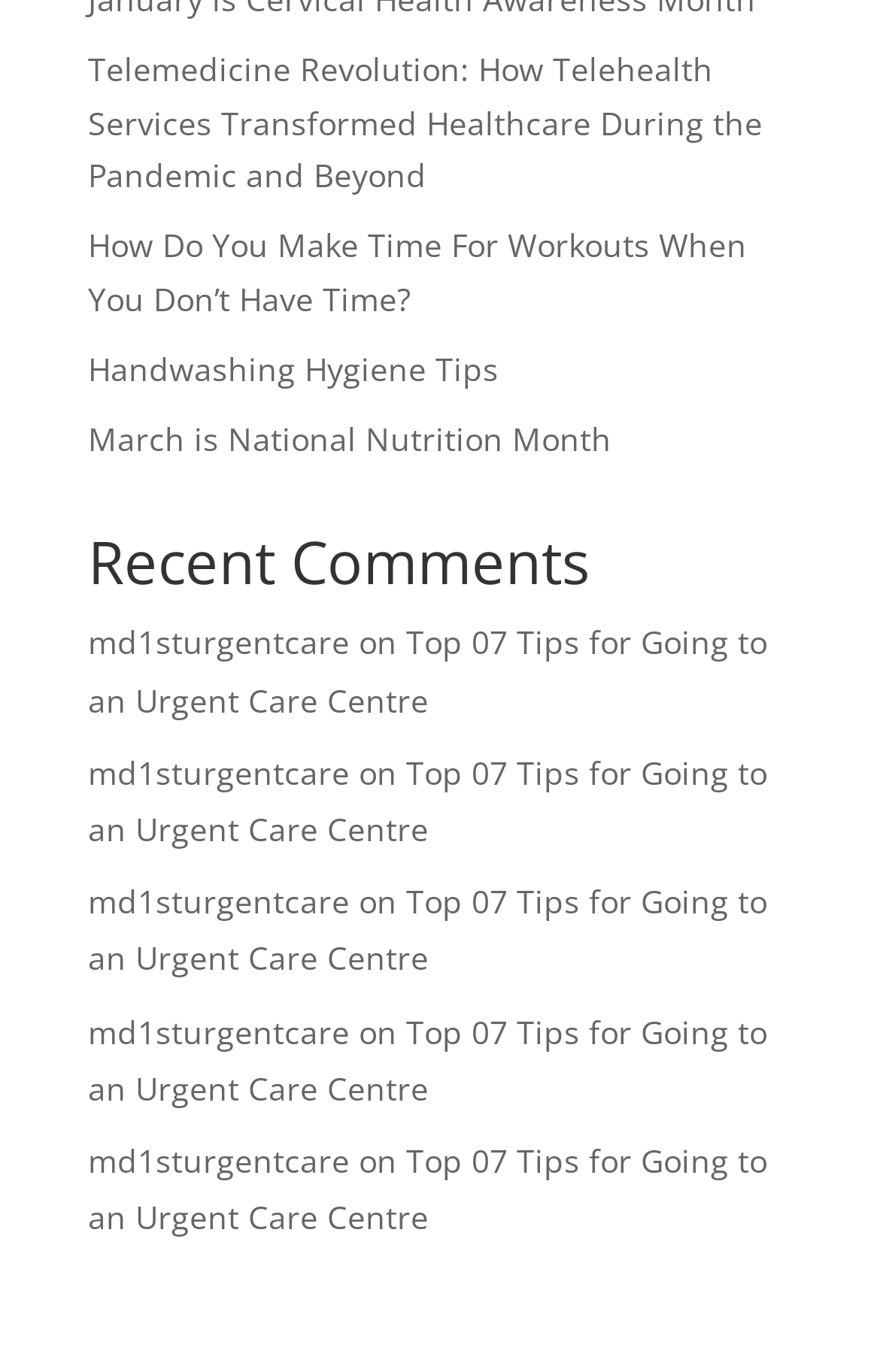Specify the bounding box coordinates of the region I need to click to perform the following instruction: "Learn about handwashing hygiene tips". The coordinates must be four float numbers in the range of 0 to 1, i.e., [left, top, right, bottom].

[0.1, 0.253, 0.567, 0.284]